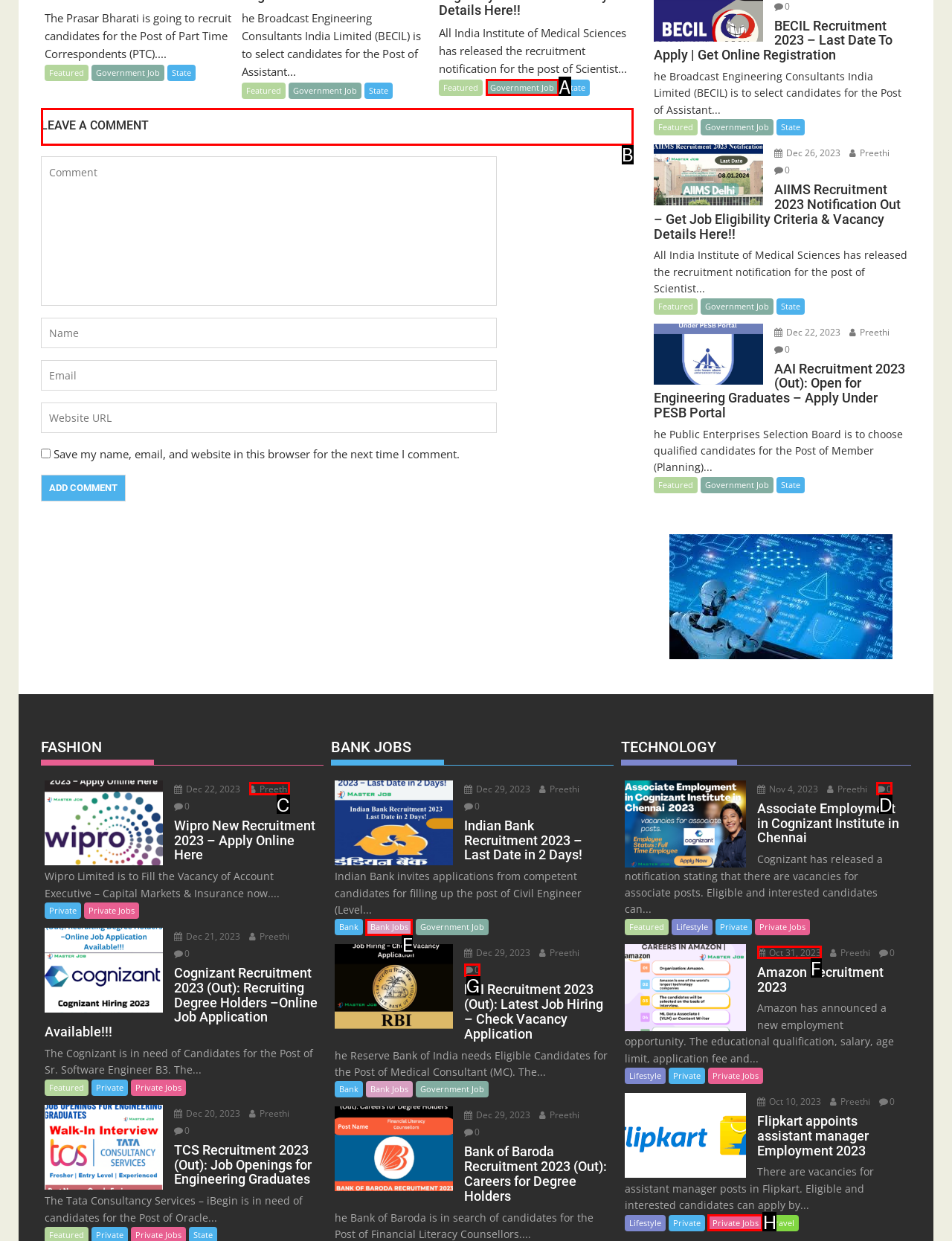Determine the HTML element to click for the instruction: Leave a comment.
Answer with the letter corresponding to the correct choice from the provided options.

B